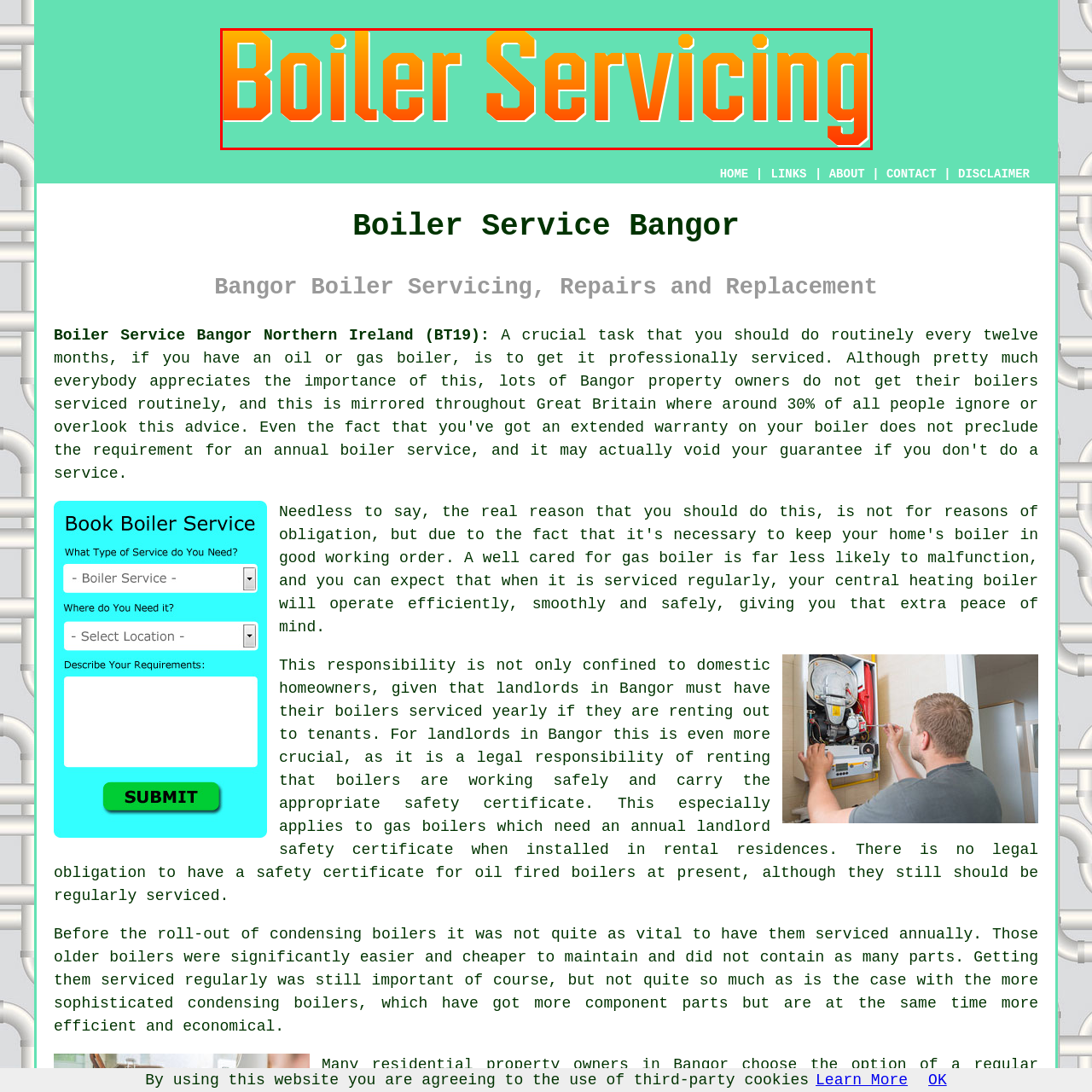What is the purpose of the graphic?
Inspect the image enclosed by the red bounding box and respond with as much detail as possible.

The caption states that the visual element supports the overall messaging of the website, which is aimed at informing and engaging local customers seeking reliable boiler services, suggesting that the purpose of the graphic is to inform and engage customers.